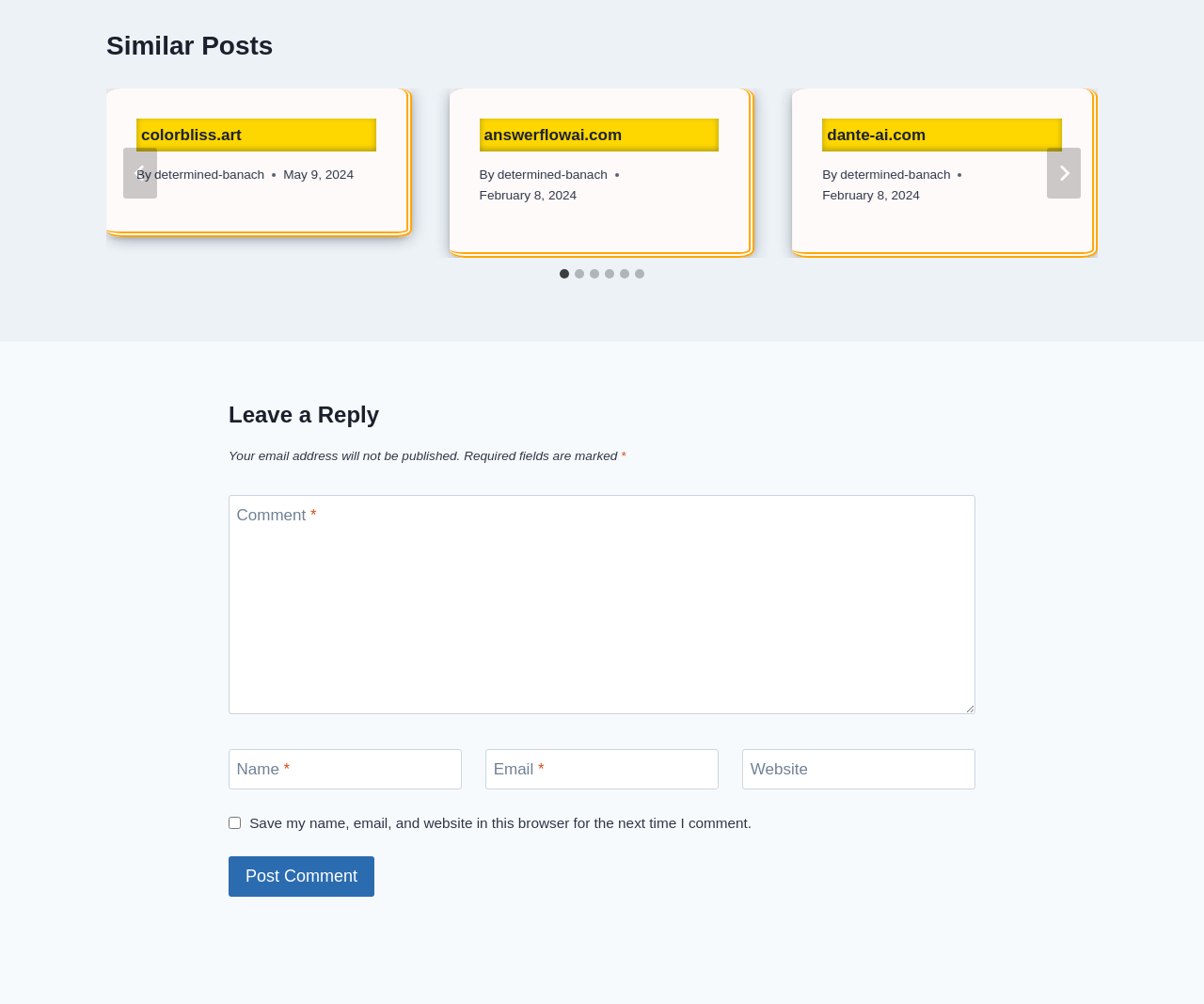Locate the bounding box of the UI element described in the following text: "name="submit" value="Post Comment"".

[0.19, 0.853, 0.311, 0.893]